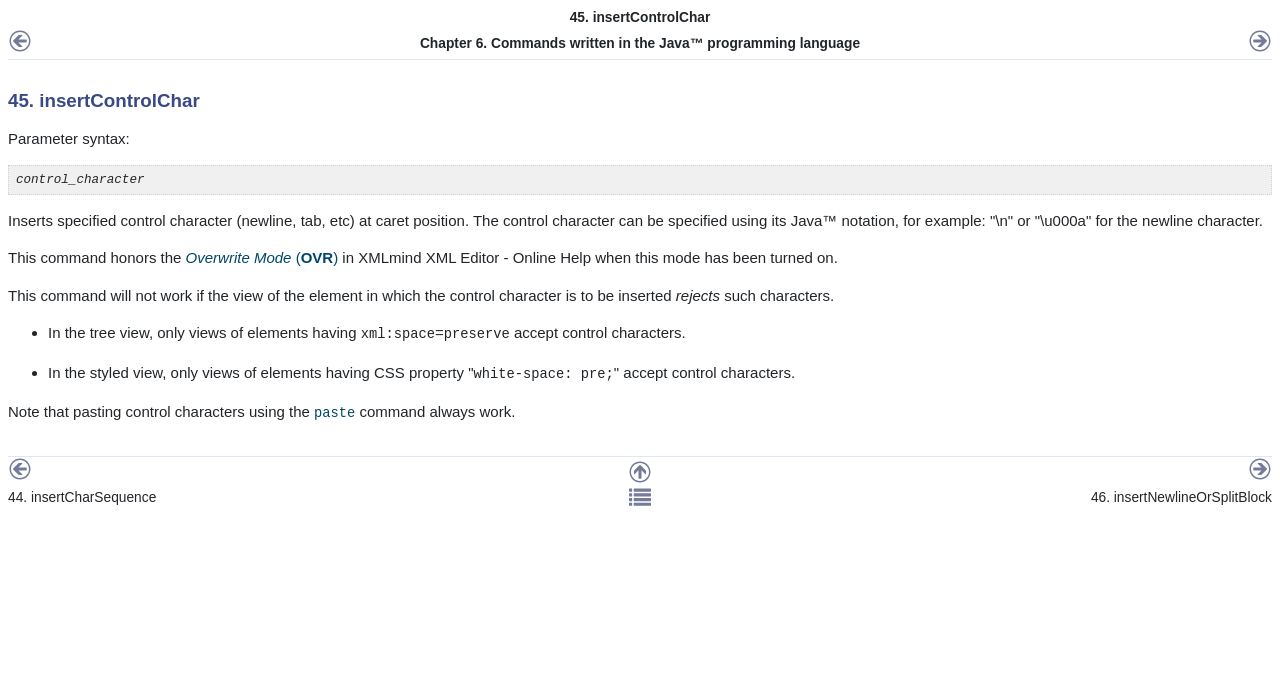Please provide a one-word or short phrase answer to the question:
How many navigation links are available in the navigation footer?

5